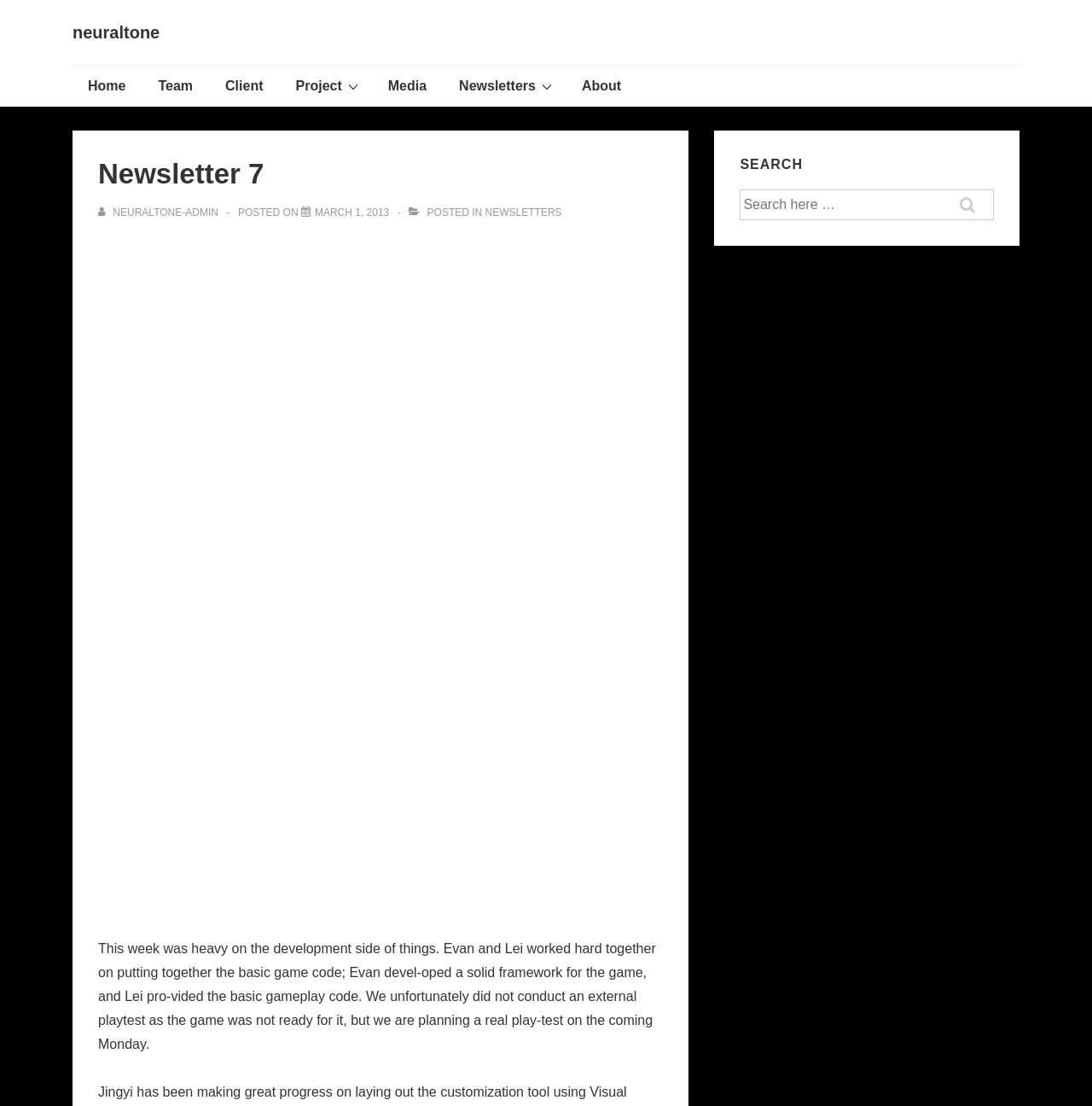Provide a brief response to the question using a single word or phrase: 
What is the purpose of the search box?

Search for content